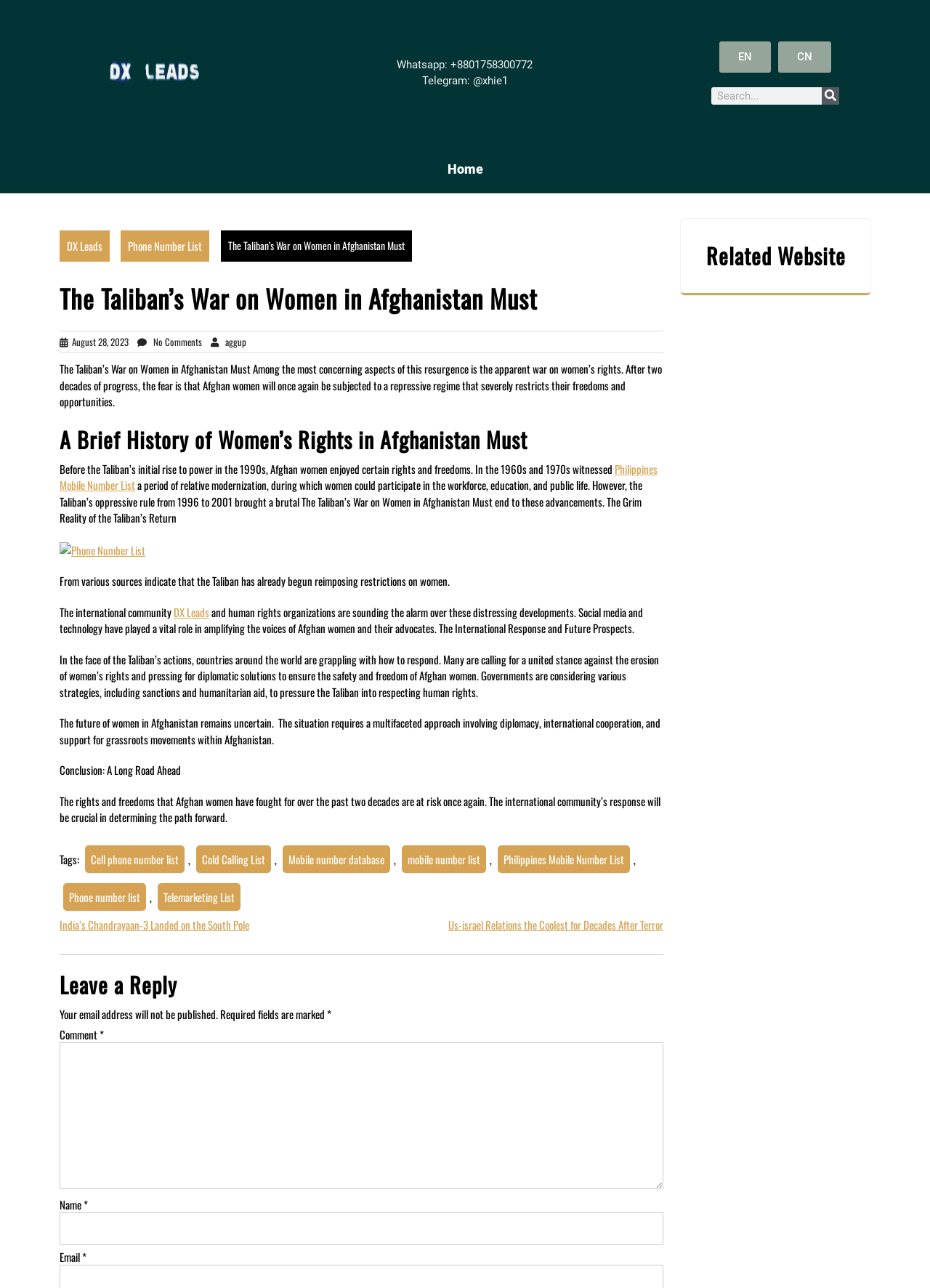Bounding box coordinates must be specified in the format (top-left x, top-left y, bottom-right x, bottom-right y). All values should be floating point numbers between 0 and 1. What are the bounding box coordinates of the UI element described as: Home

[0.465, 0.119, 0.535, 0.144]